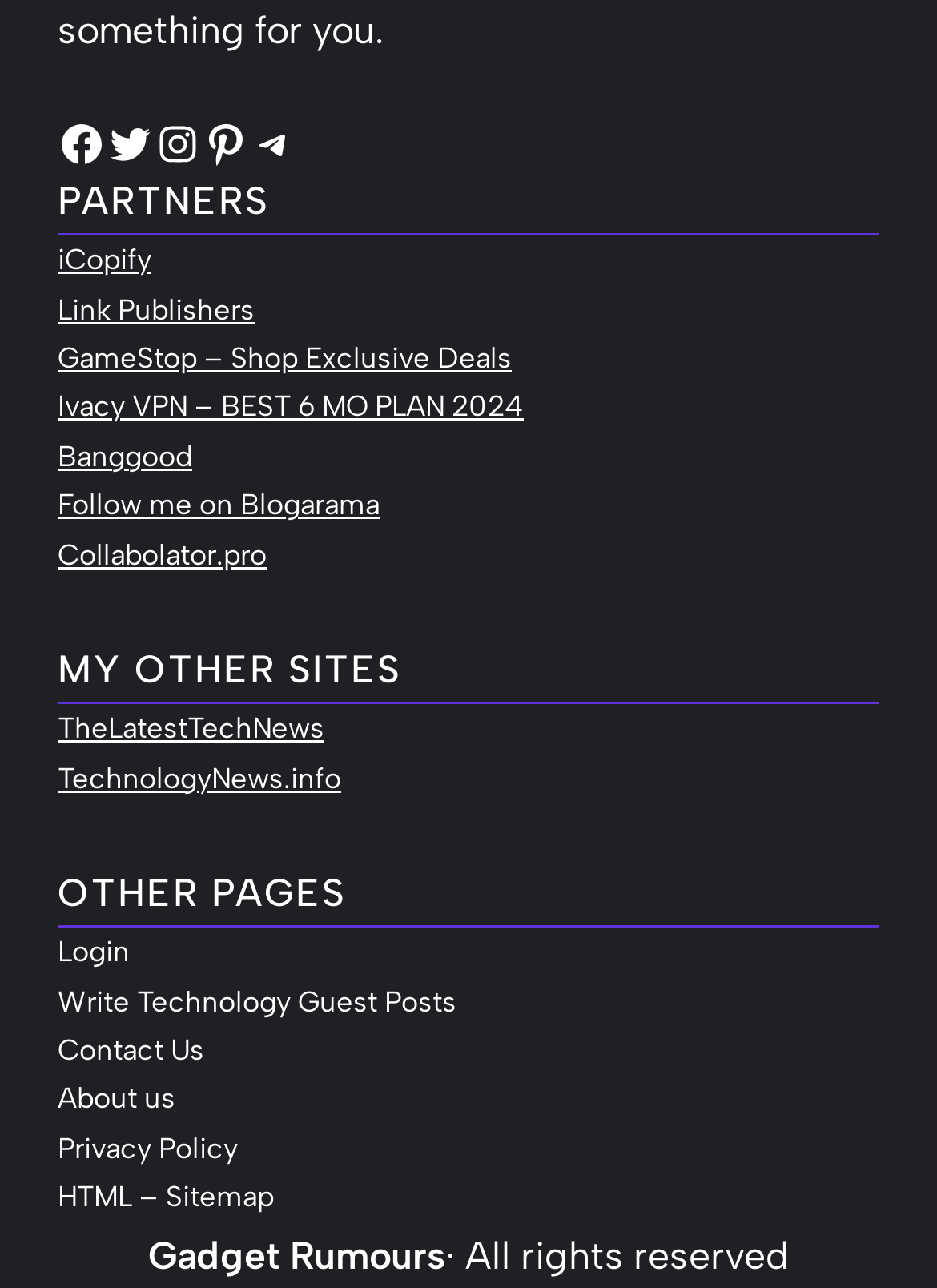Locate the bounding box coordinates of the segment that needs to be clicked to meet this instruction: "Contact Us".

[0.062, 0.797, 0.218, 0.835]